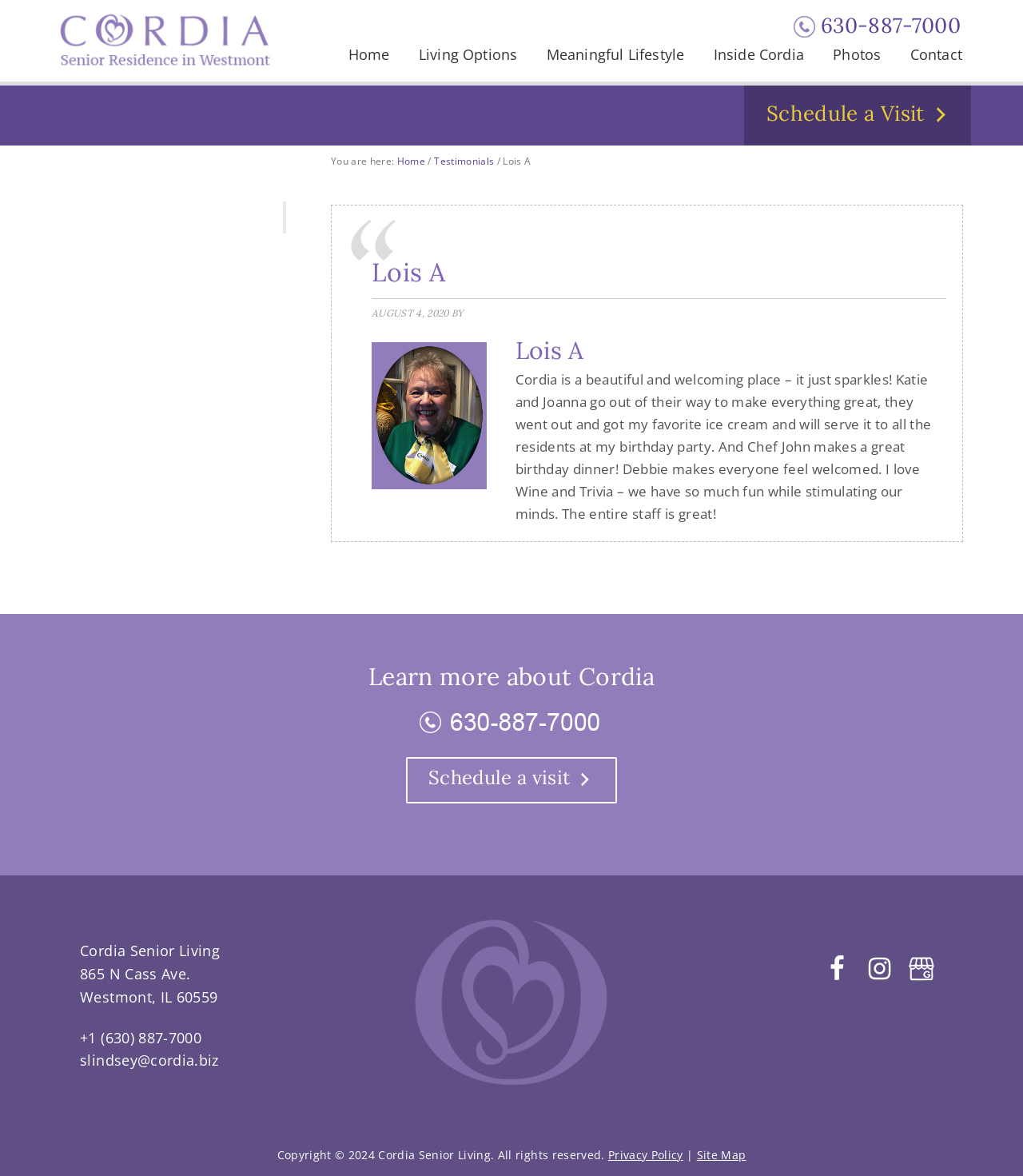What is the name of the person who wrote the testimonial?
Using the image, answer in one word or phrase.

Lois A